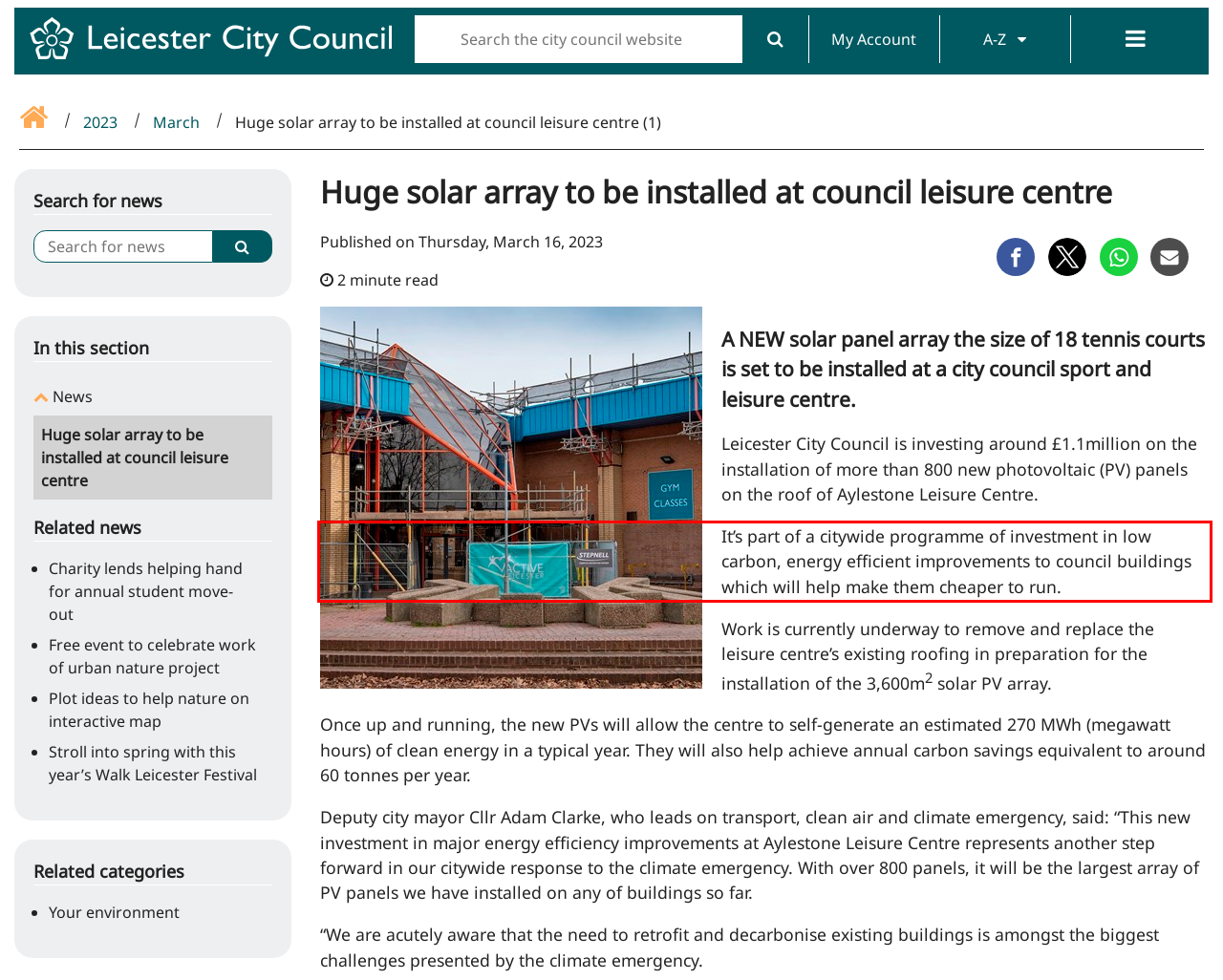Please use OCR to extract the text content from the red bounding box in the provided webpage screenshot.

It’s part of a citywide programme of investment in low carbon, energy efficient improvements to council buildings which will help make them cheaper to run.